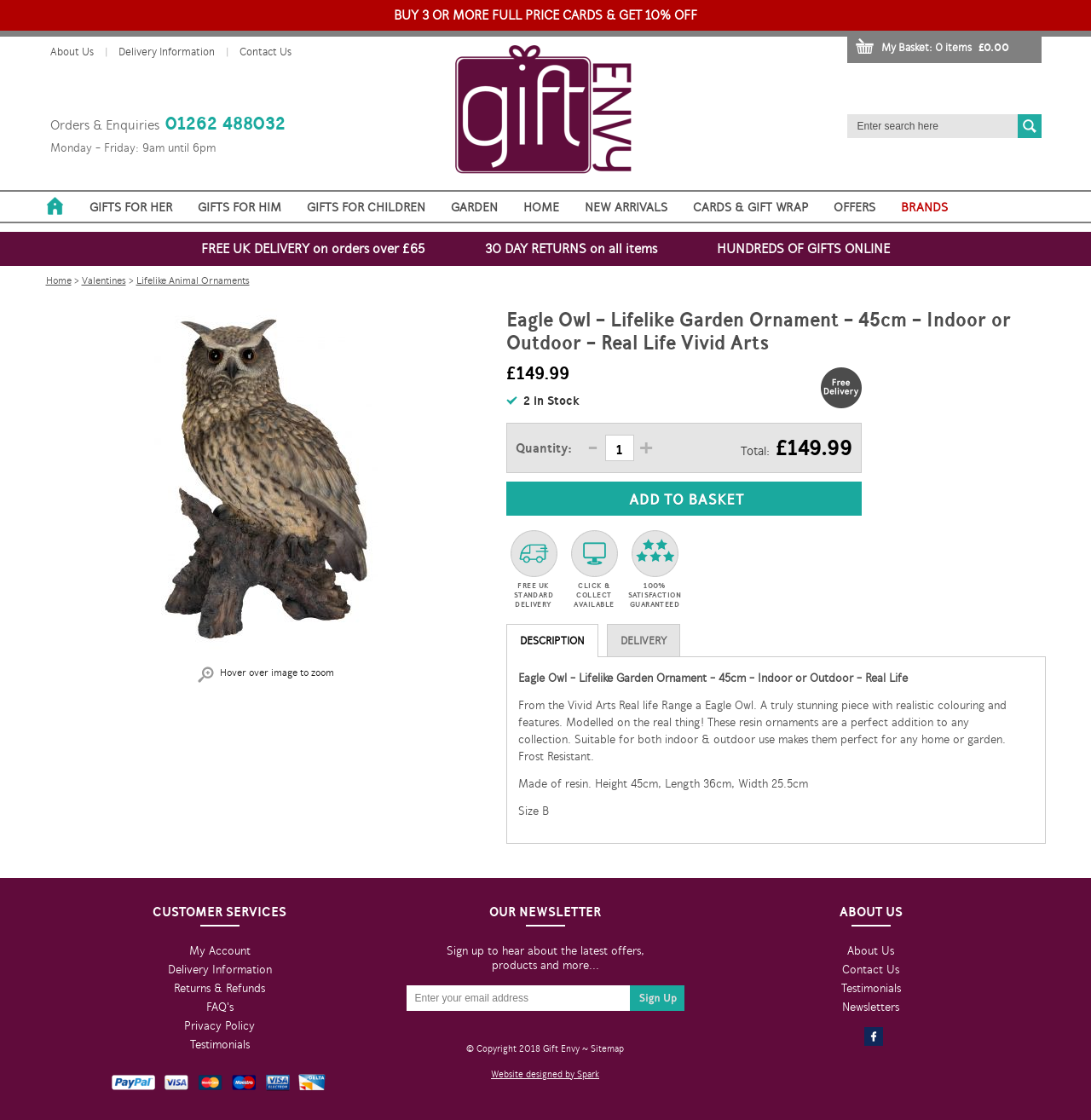Can you pinpoint the bounding box coordinates for the clickable element required for this instruction: "Add to basket"? The coordinates should be four float numbers between 0 and 1, i.e., [left, top, right, bottom].

[0.464, 0.43, 0.789, 0.46]